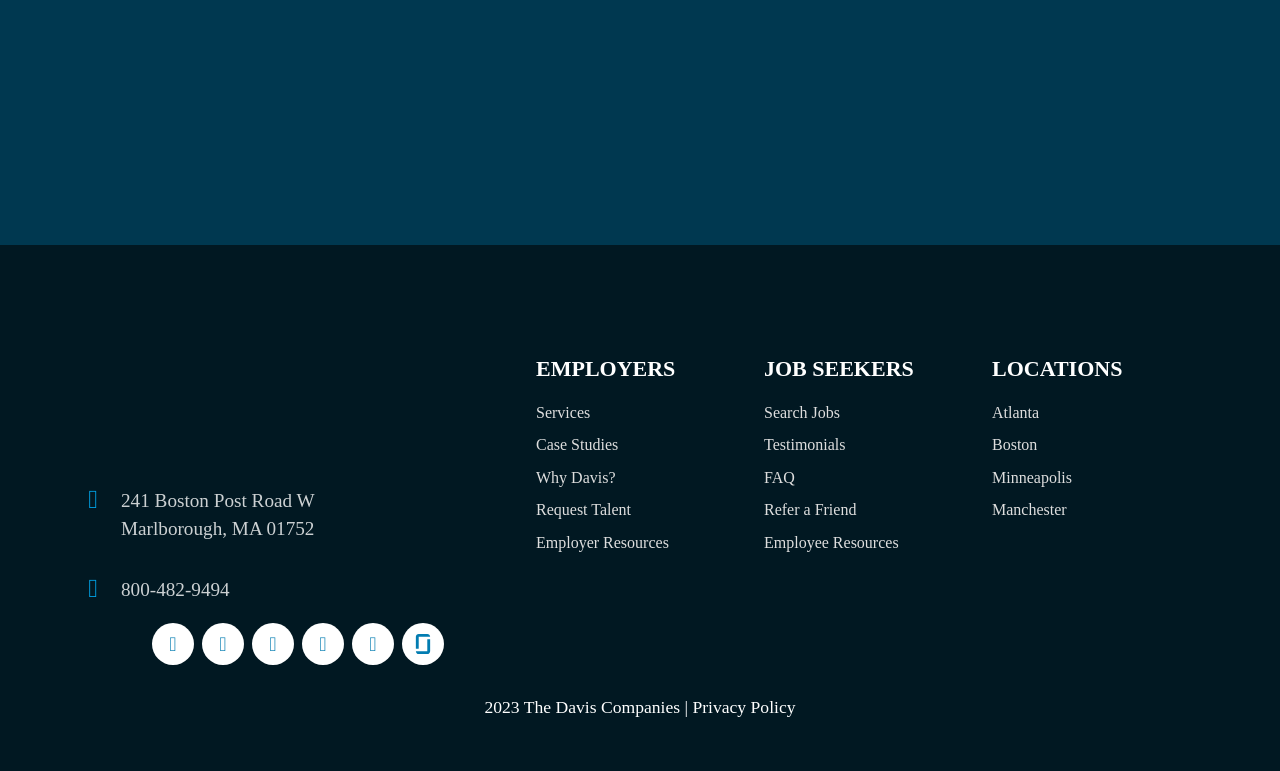Determine the bounding box coordinates of the clickable element to achieve the following action: 'View company address'. Provide the coordinates as four float values between 0 and 1, formatted as [left, top, right, bottom].

[0.095, 0.635, 0.246, 0.662]